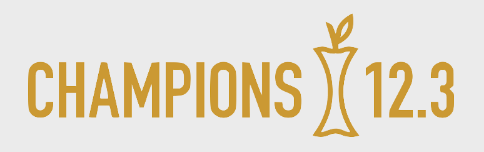Reply to the question with a single word or phrase:
What is the target of Champions 12.3 in terms of global food waste?

Halving